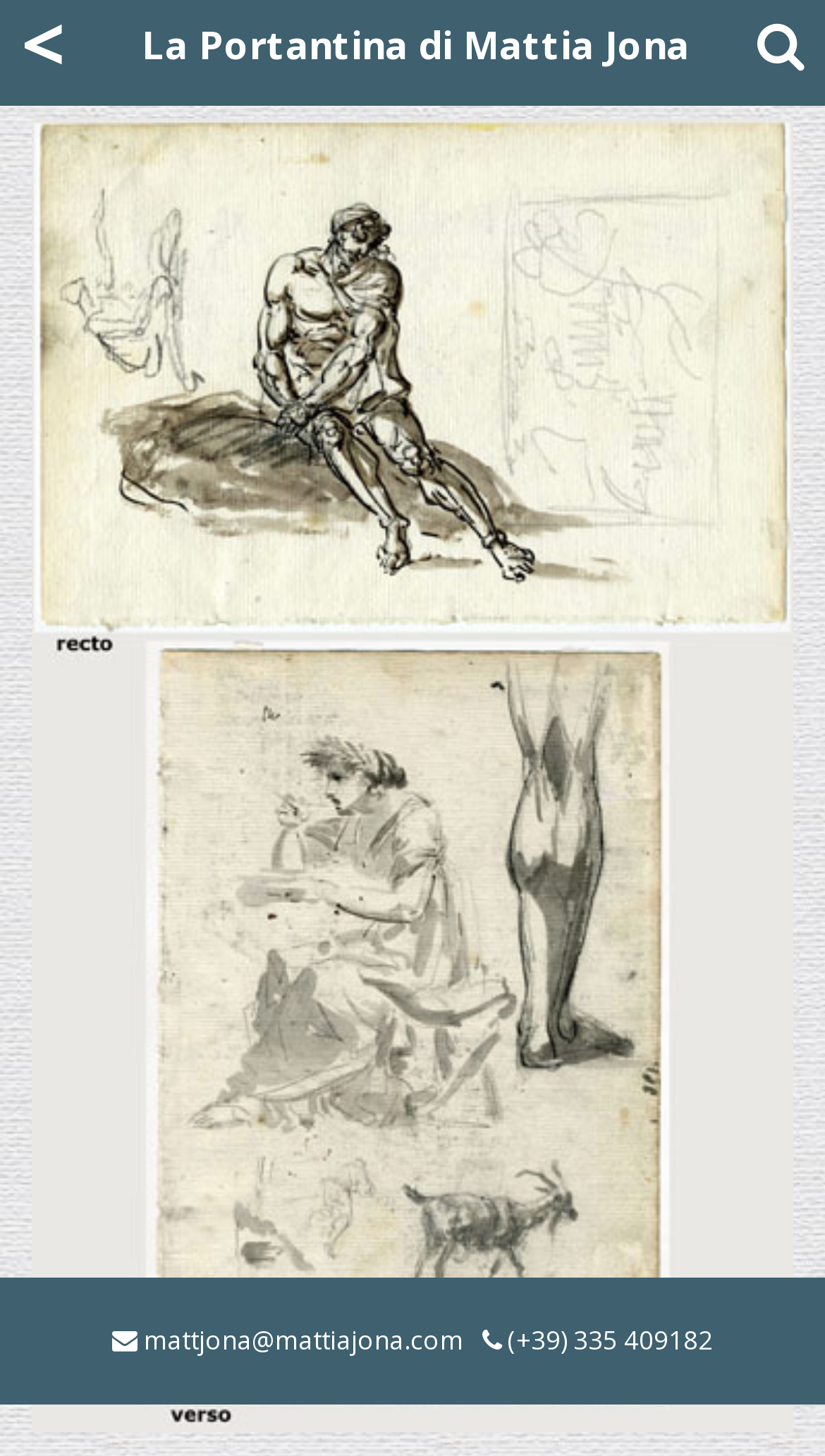What is the contact email of the artist?
Please use the image to provide an in-depth answer to the question.

I found a link with the text 'mattjona@mattiajona.com' which is likely to be the contact email of the artist.